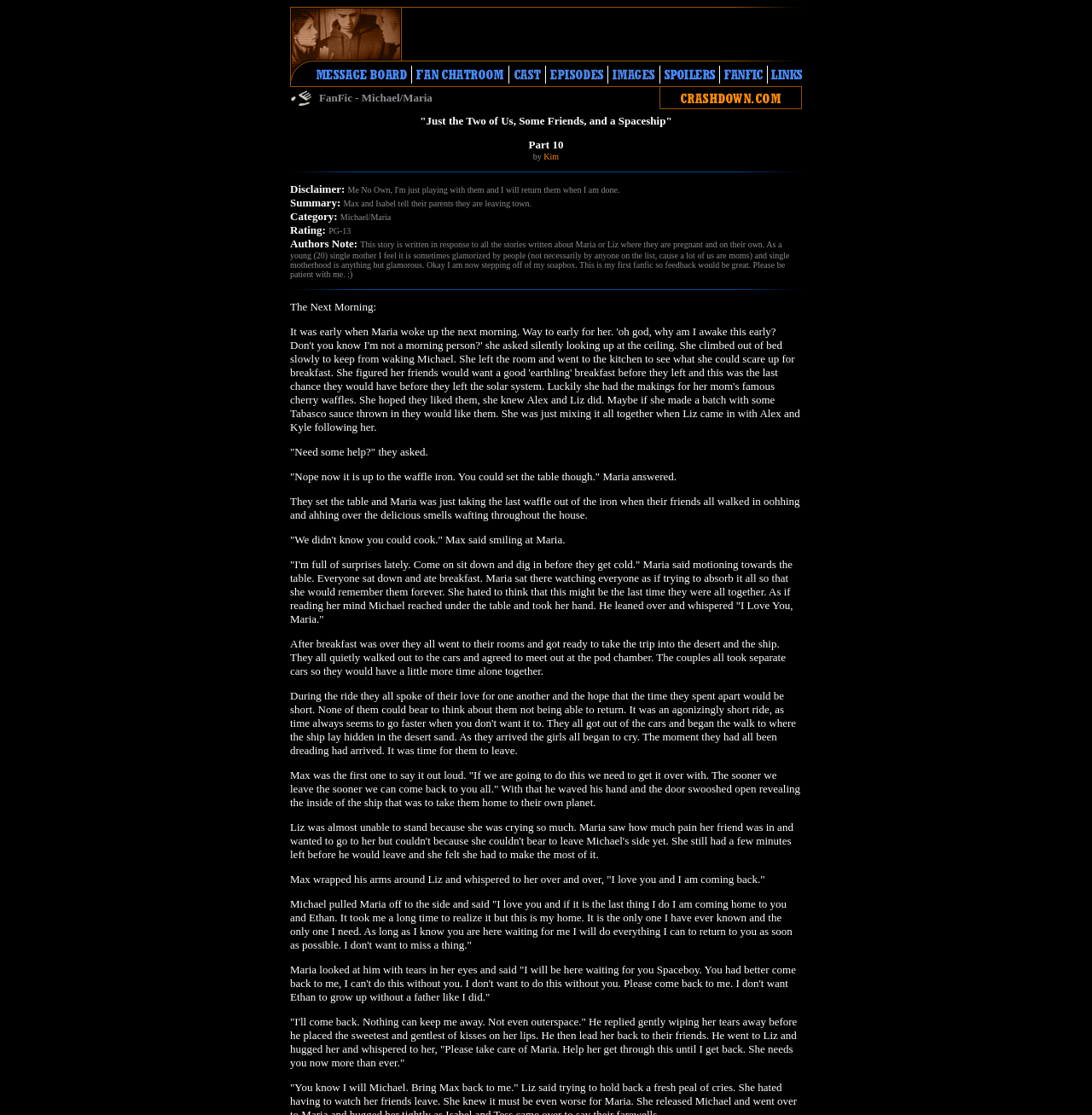How many images are in the first LayoutTableRow?
Please respond to the question thoroughly and include all relevant details.

I found the number of images in the first LayoutTableRow by looking at the elements in the first LayoutTableRow. There is one image element in the first LayoutTableCell.